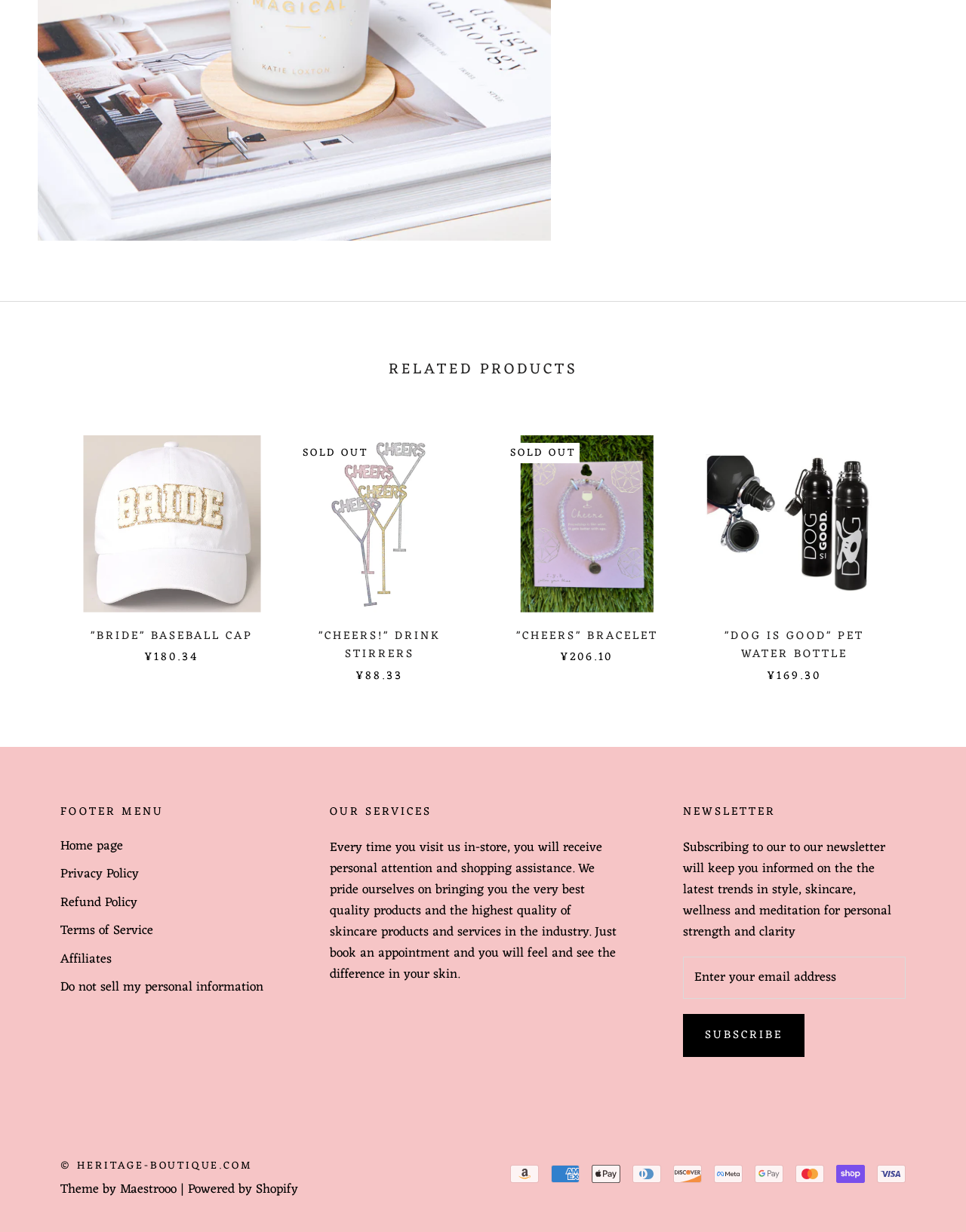Given the element description © Heritage-Boutique.com, specify the bounding box coordinates of the corresponding UI element in the format (top-left x, top-left y, bottom-right x, bottom-right y). All values must be between 0 and 1.

[0.062, 0.939, 0.261, 0.954]